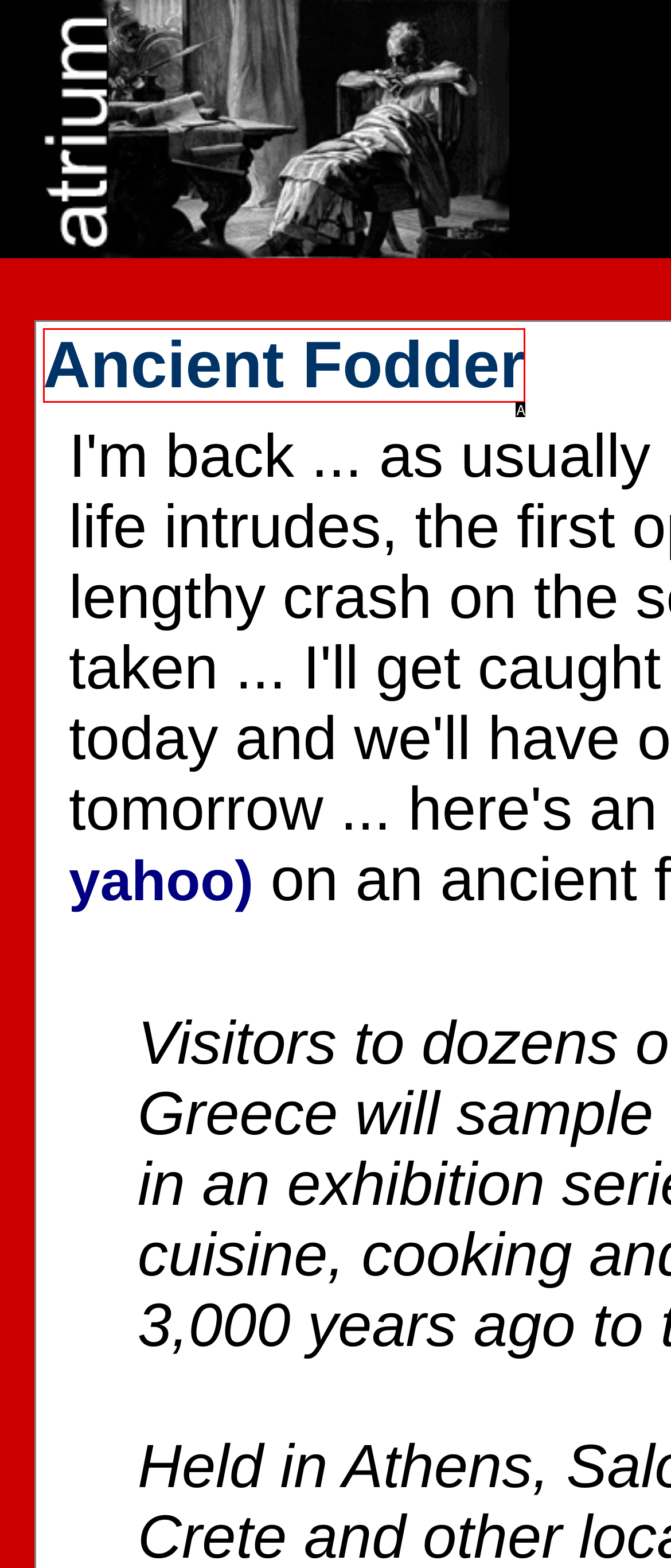Based on the element description: Search, choose the best matching option. Provide the letter of the option directly.

None